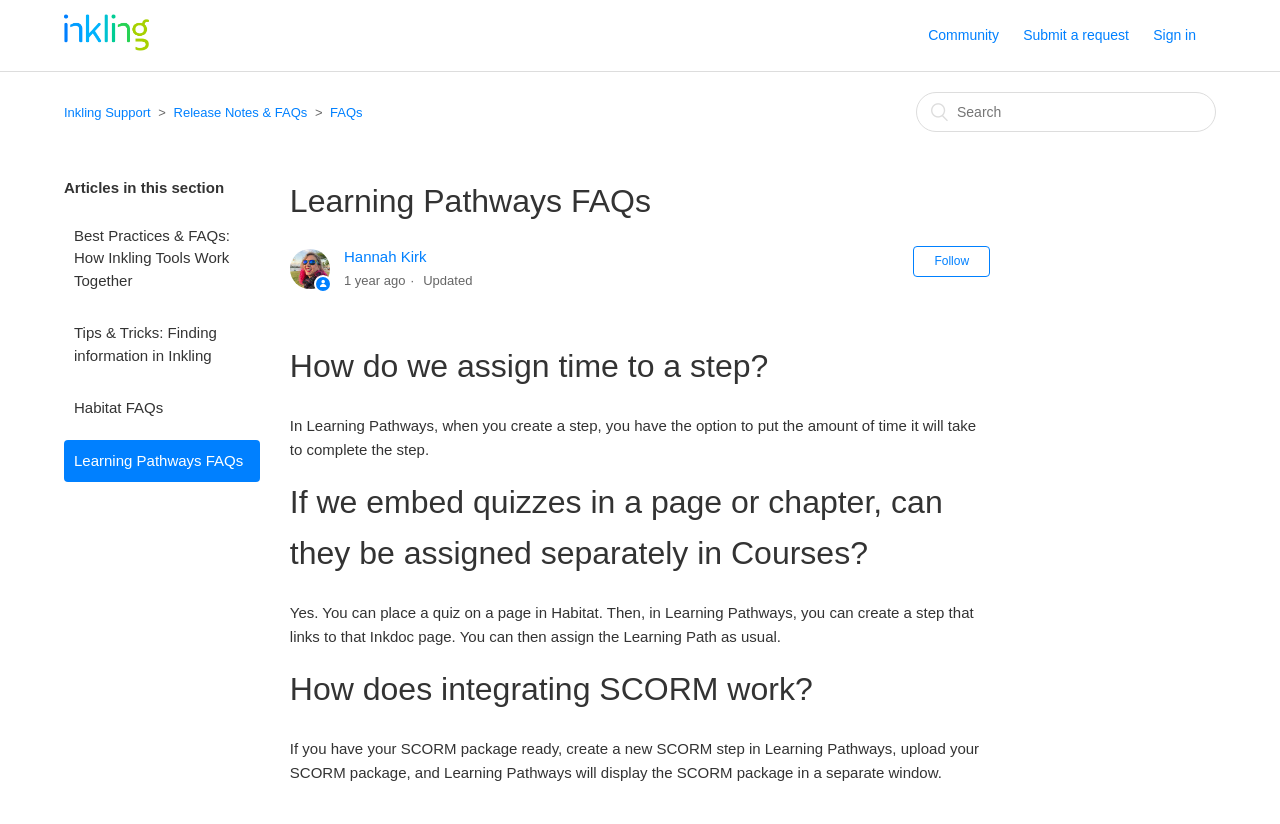Refer to the image and provide a thorough answer to this question:
What is the date of the last update of the 'Learning Pathways FAQs' article?

The date of the last update can be found below the 'Learning Pathways FAQs' header. It is written as '2022-12-13 21:05' and also mentioned as '1 year ago'.